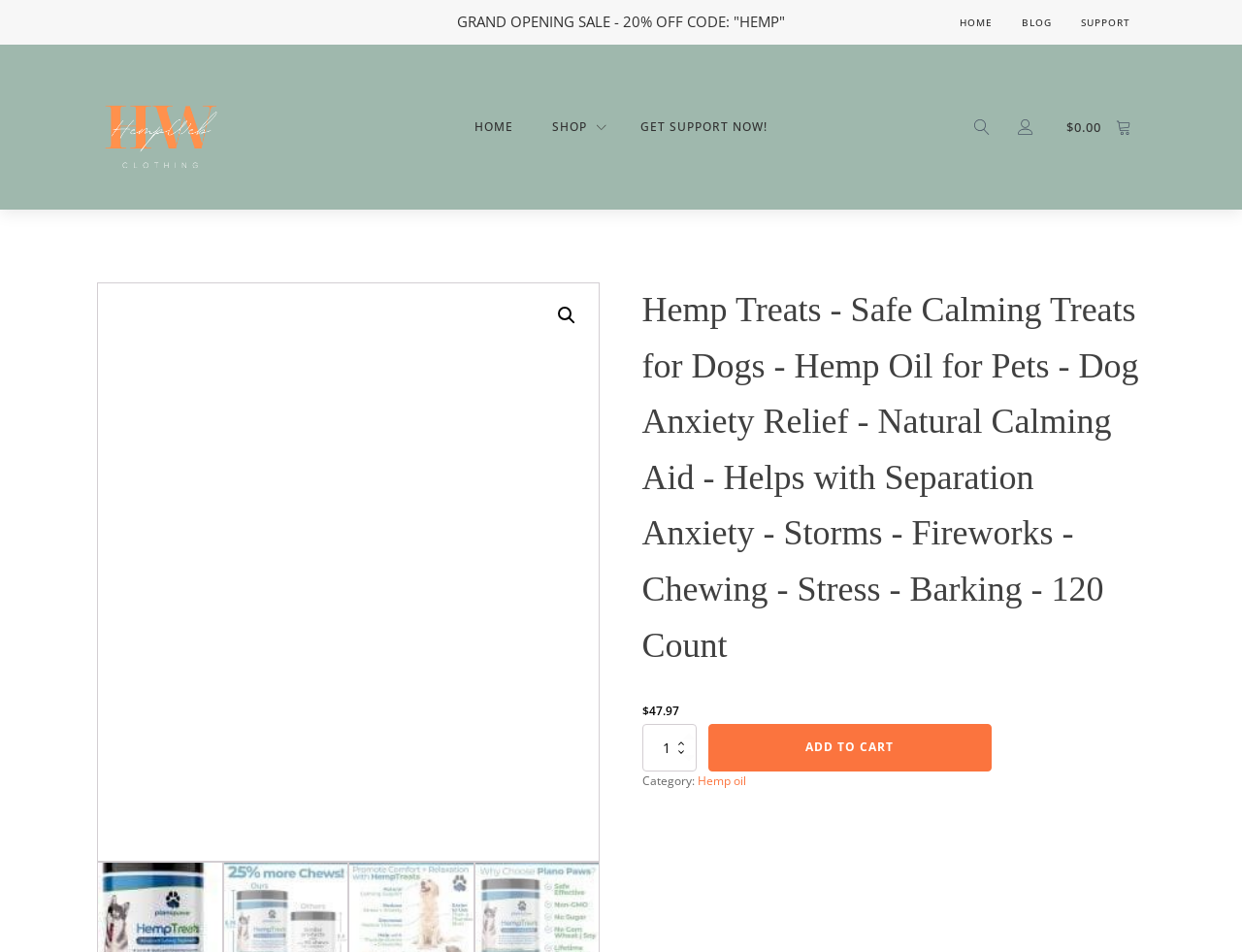Specify the bounding box coordinates of the area that needs to be clicked to achieve the following instruction: "Add product to cart".

[0.57, 0.761, 0.798, 0.81]